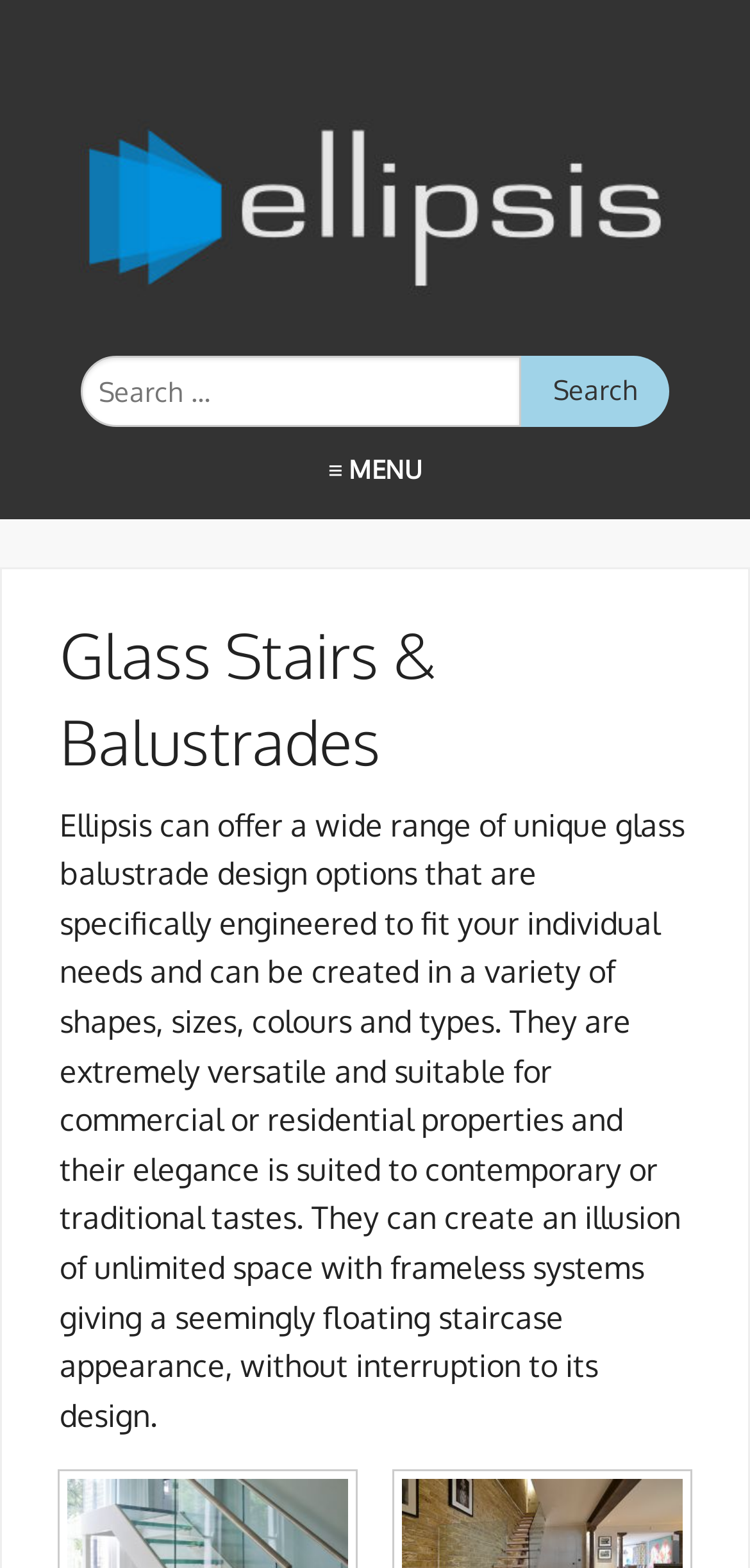Determine the bounding box coordinates for the element that should be clicked to follow this instruction: "View Projects". The coordinates should be given as four float numbers between 0 and 1, in the format [left, top, right, bottom].

[0.038, 0.449, 0.962, 0.51]